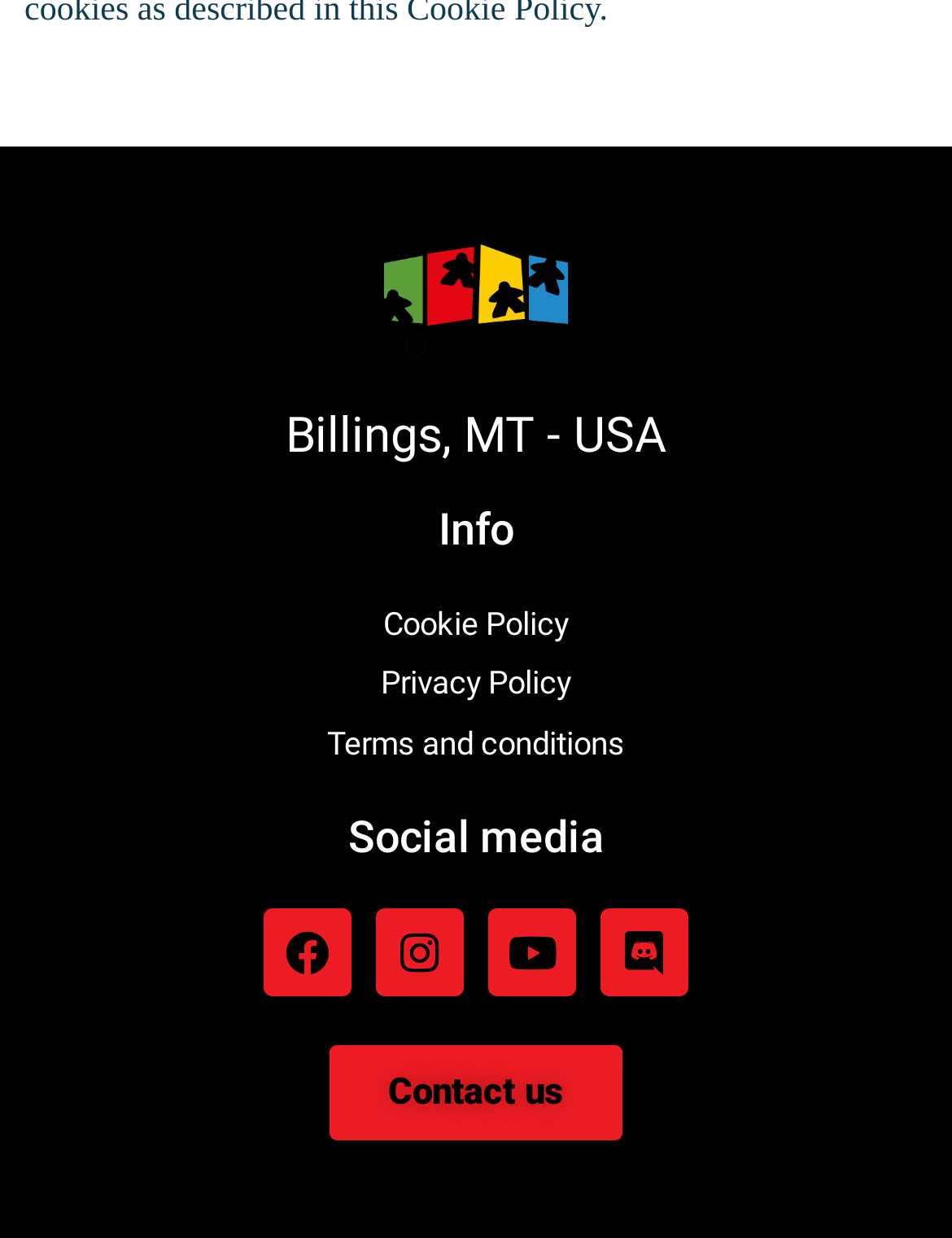Identify the bounding box coordinates of the area you need to click to perform the following instruction: "Visit the Youtube channel".

[0.513, 0.734, 0.605, 0.805]